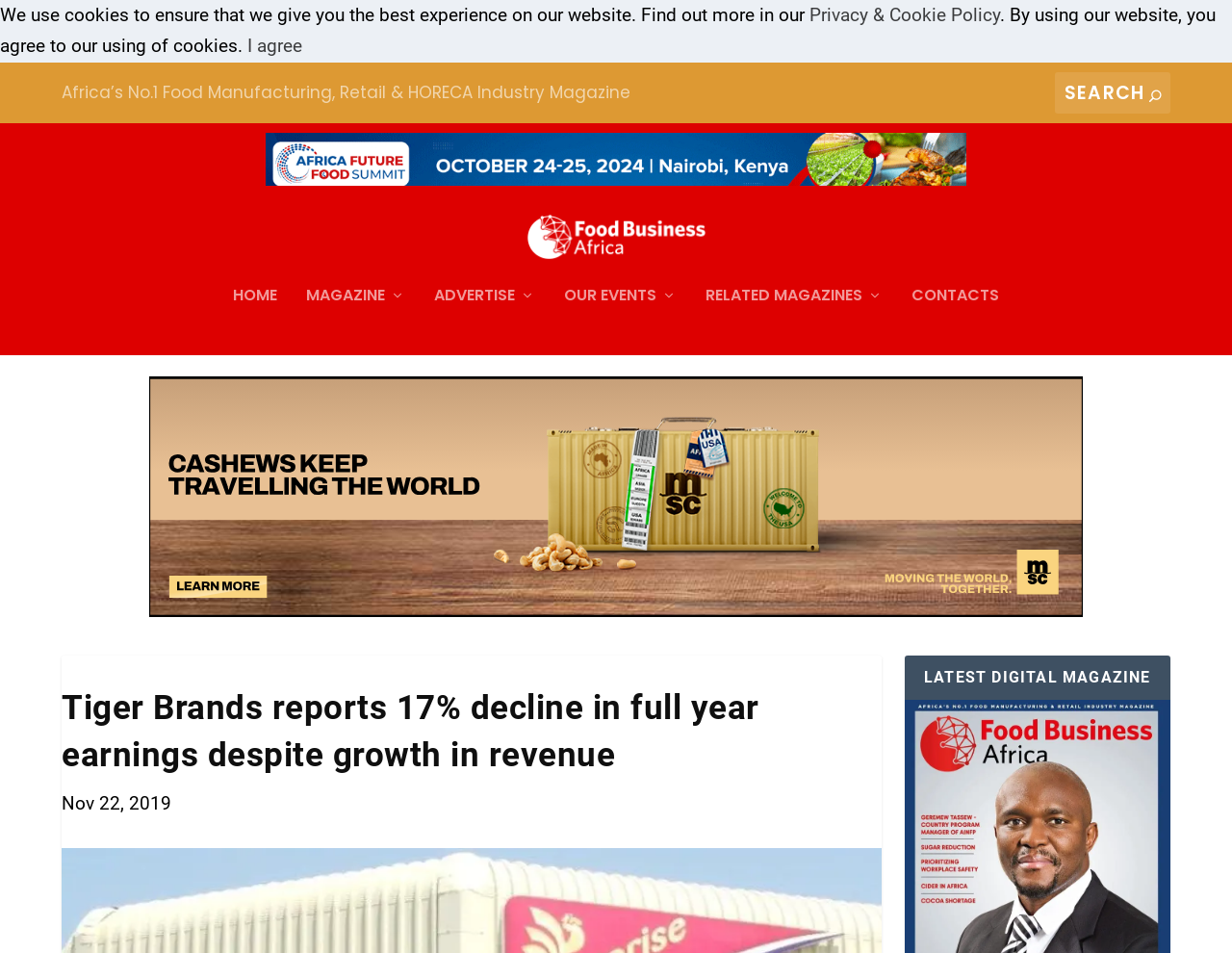Find the bounding box coordinates corresponding to the UI element with the description: "ADVERTISE". The coordinates should be formatted as [left, top, right, bottom], with values as floats between 0 and 1.

[0.352, 0.28, 0.434, 0.351]